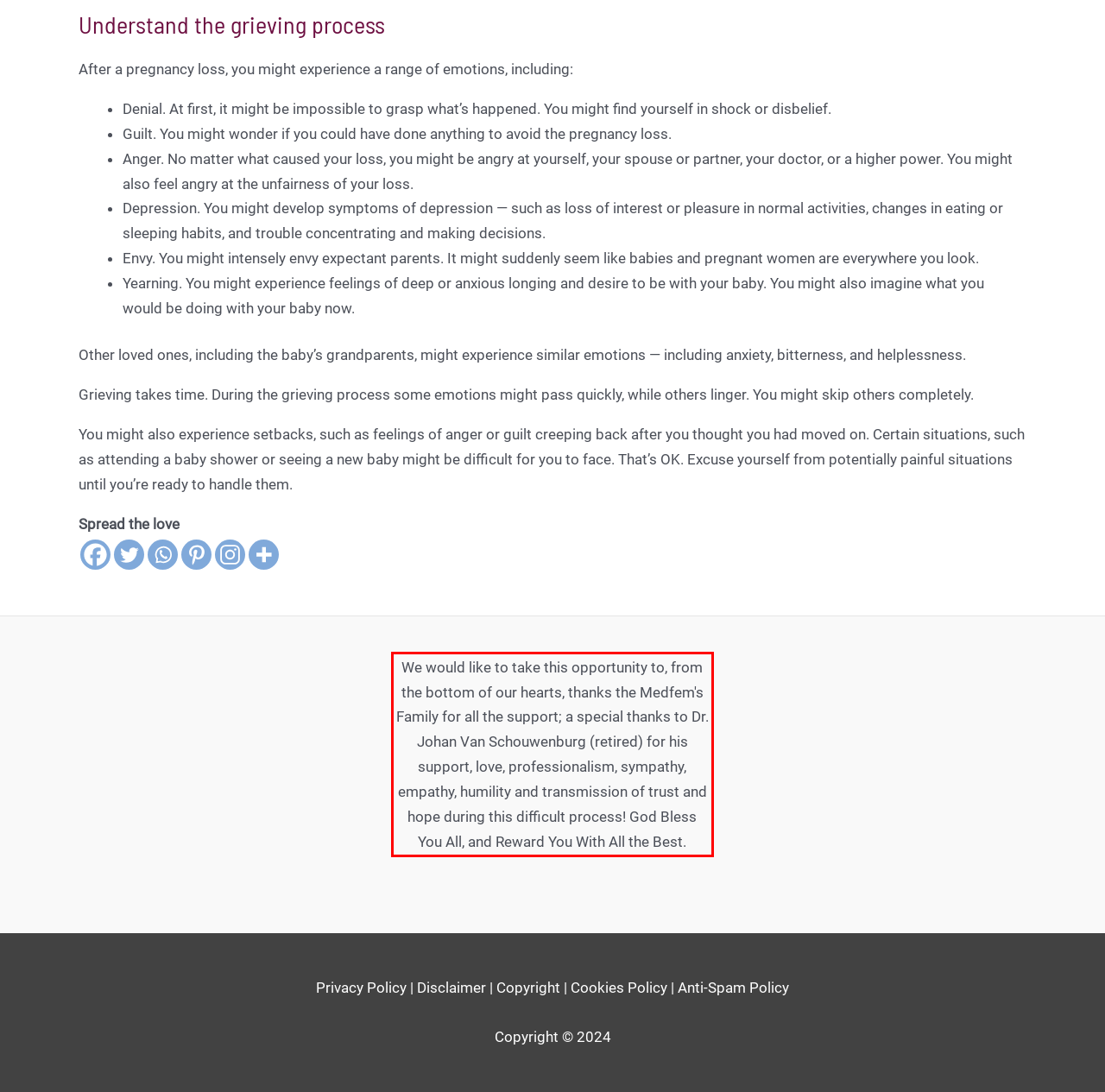Please examine the webpage screenshot containing a red bounding box and use OCR to recognize and output the text inside the red bounding box.

We would like to take this opportunity to, from the bottom of our hearts, thanks the Medfem's Family for all the support; a special thanks to Dr. Johan Van Schouwenburg (retired) for his support, love, professionalism, sympathy, empathy, humility and transmission of trust and hope during this difficult process! God Bless You All, and Reward You With All the Best.